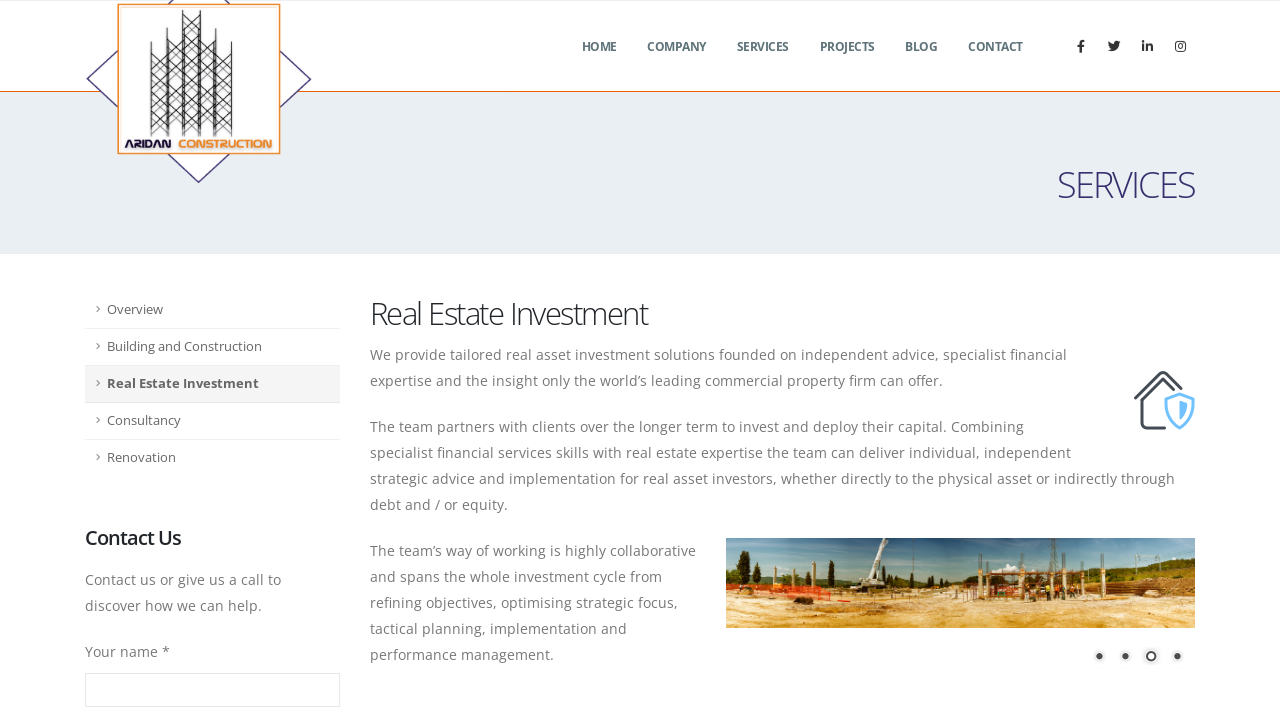How many services are listed?
Look at the screenshot and respond with one word or a short phrase.

5